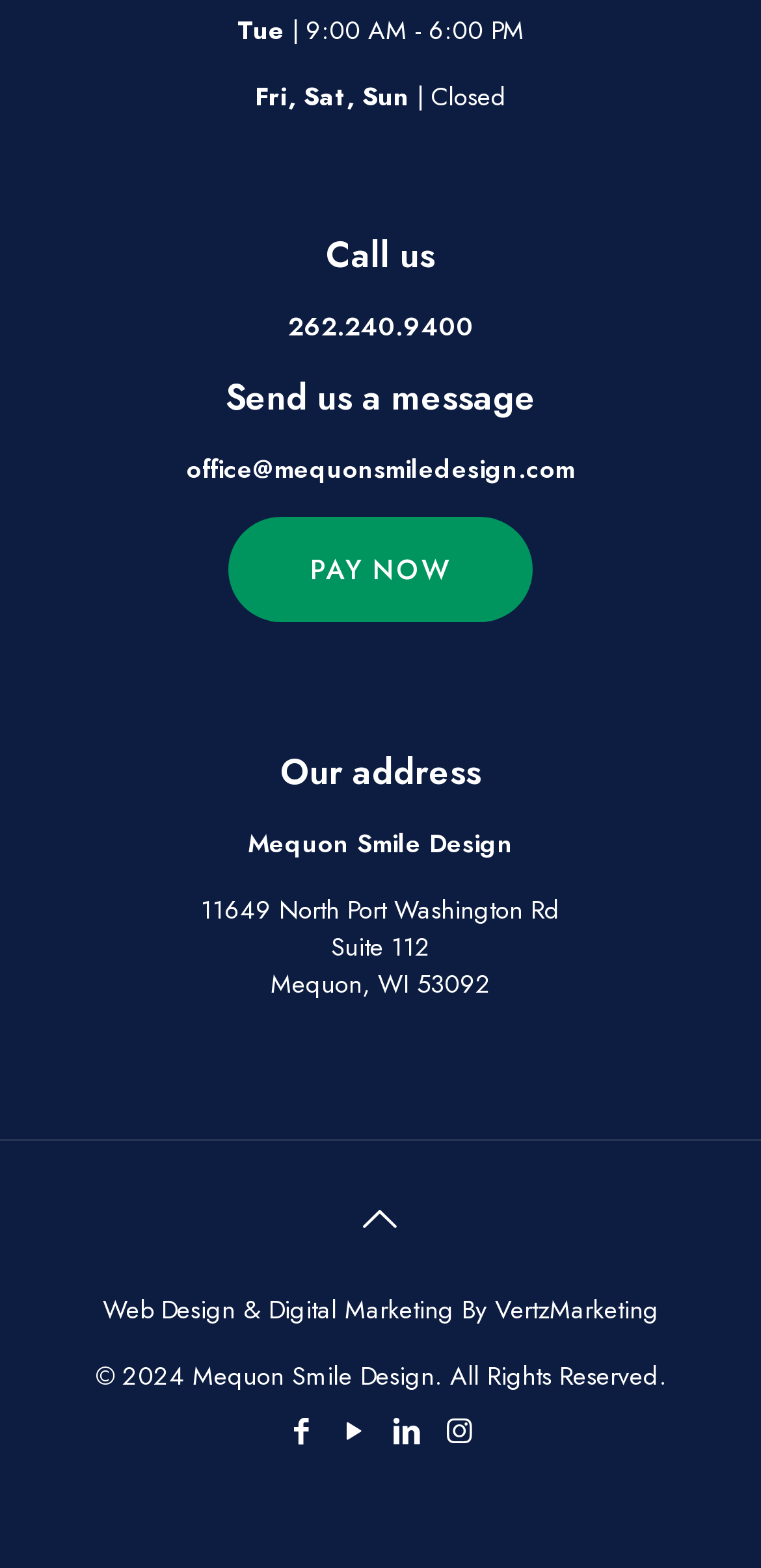Predict the bounding box of the UI element based on the description: "title="LinkedIn"". The coordinates should be four float numbers between 0 and 1, formatted as [left, top, right, bottom].

[0.508, 0.899, 0.562, 0.926]